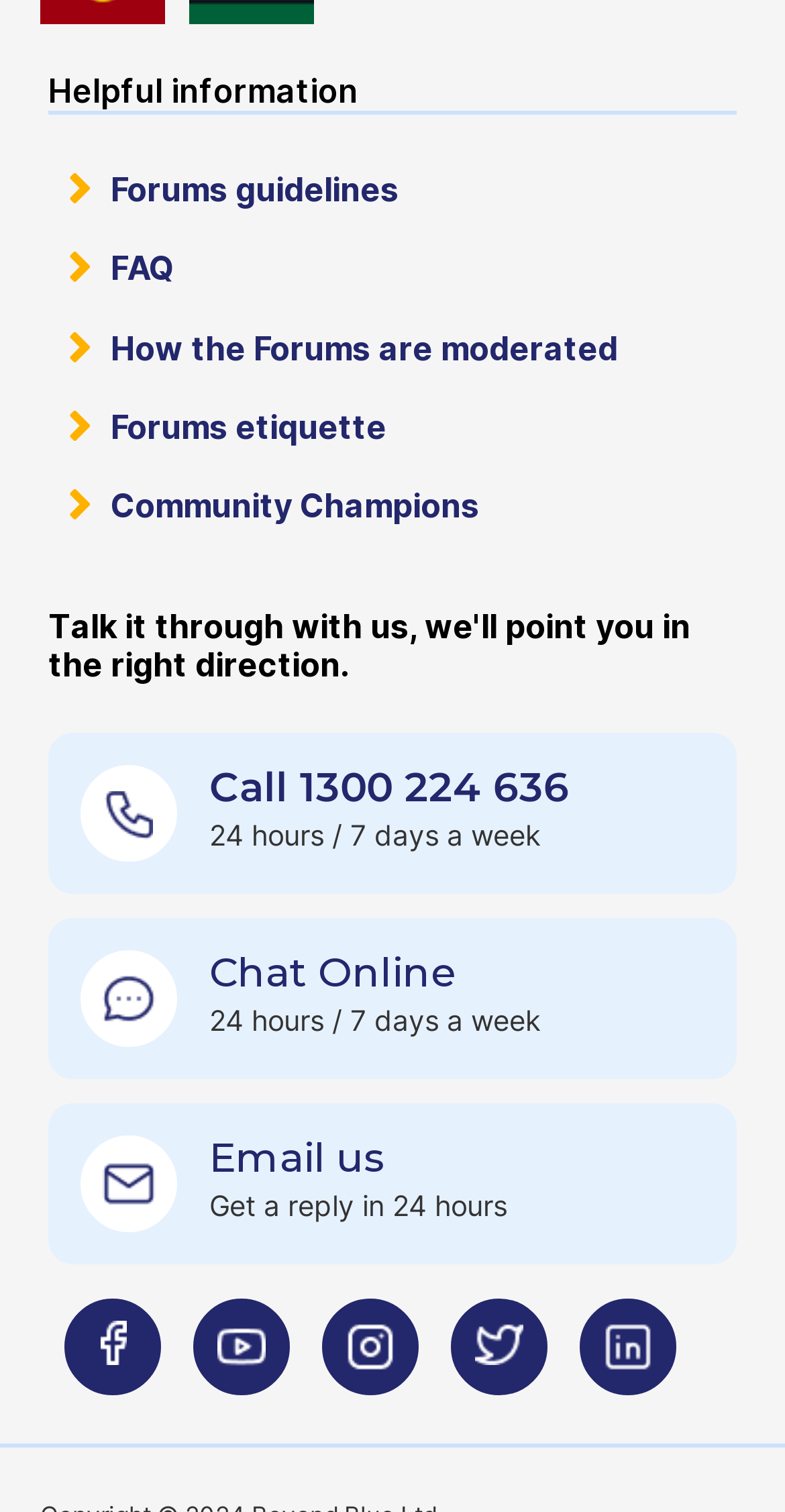Locate the bounding box coordinates of the area where you should click to accomplish the instruction: "Call 1300 224 636".

[0.267, 0.505, 0.726, 0.537]